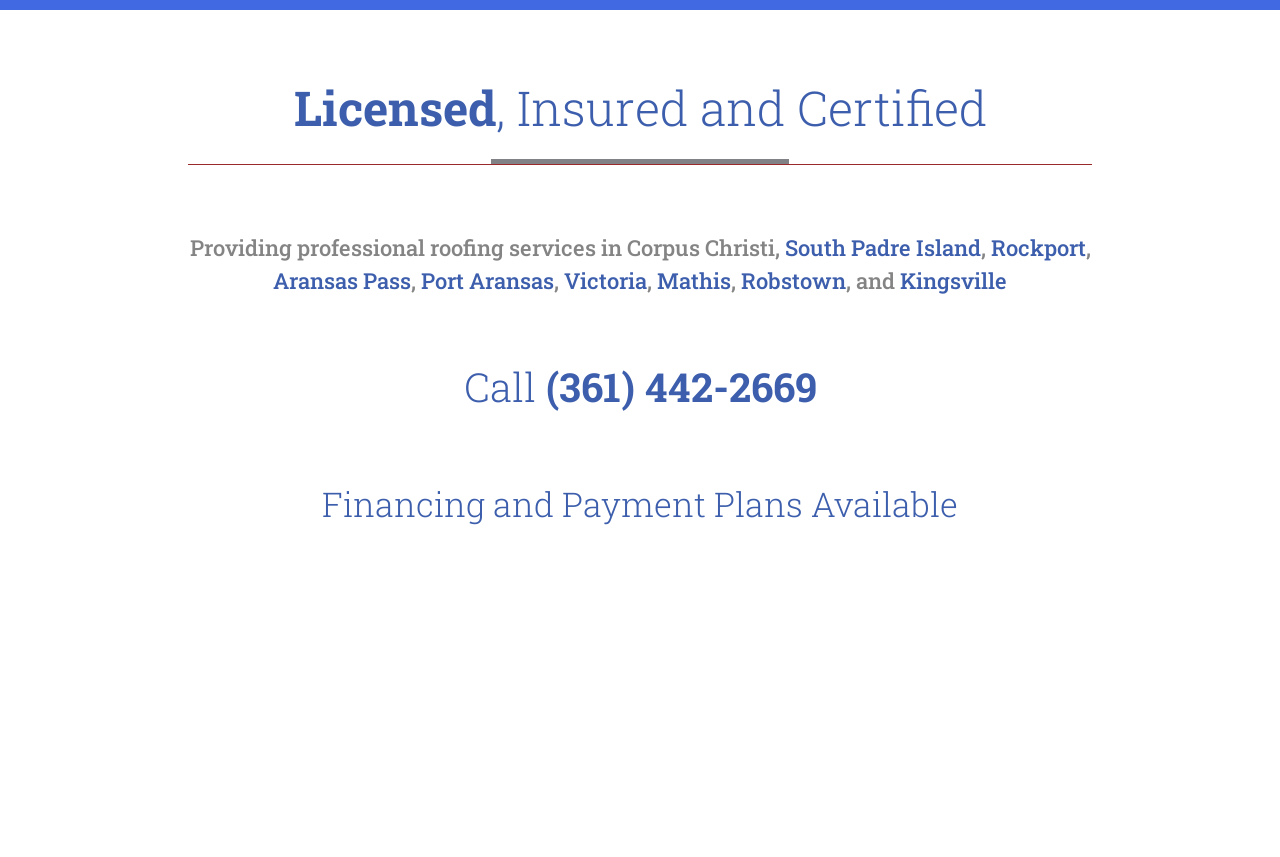Respond to the question below with a single word or phrase:
What is the company's profession?

Roofing services